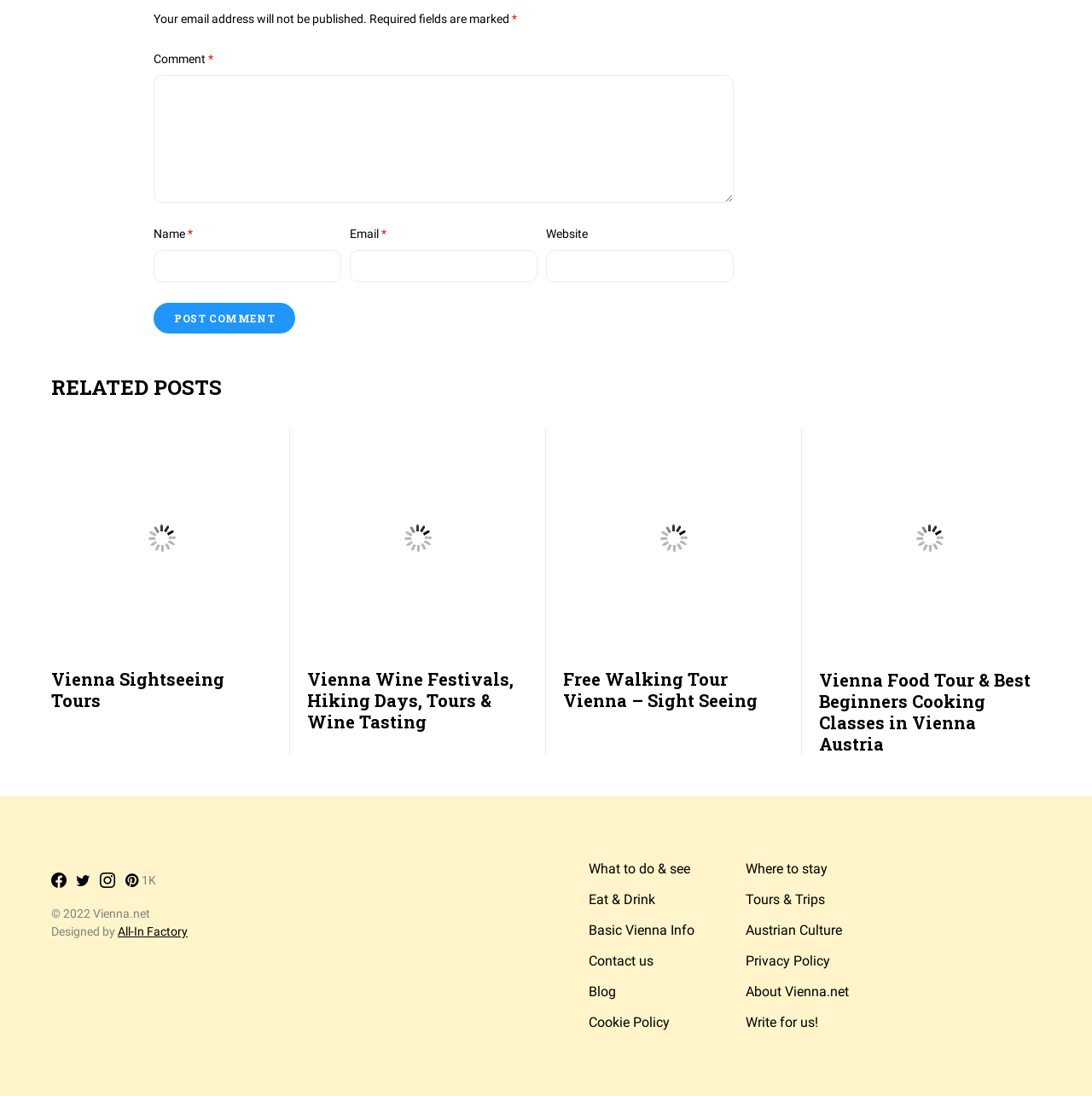Determine the coordinates of the bounding box that should be clicked to complete the instruction: "Read the article about Vienna Food Tour". The coordinates should be represented by four float numbers between 0 and 1: [left, top, right, bottom].

[0.75, 0.61, 0.944, 0.689]